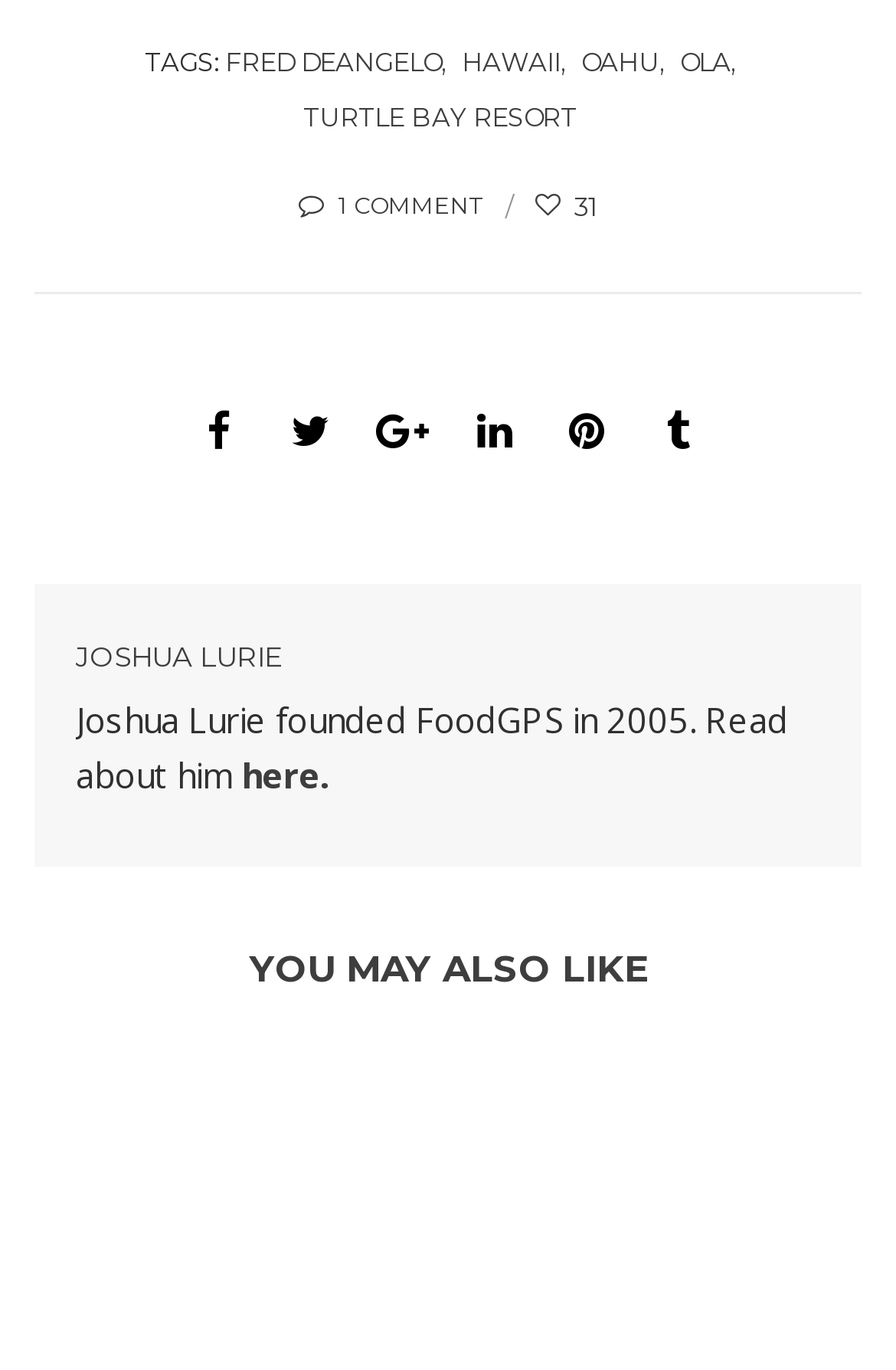How many comments are on the webpage?
Deliver a detailed and extensive answer to the question.

I found a link with the text ' 1 COMMENT', which indicates that there is 1 comment on the webpage.